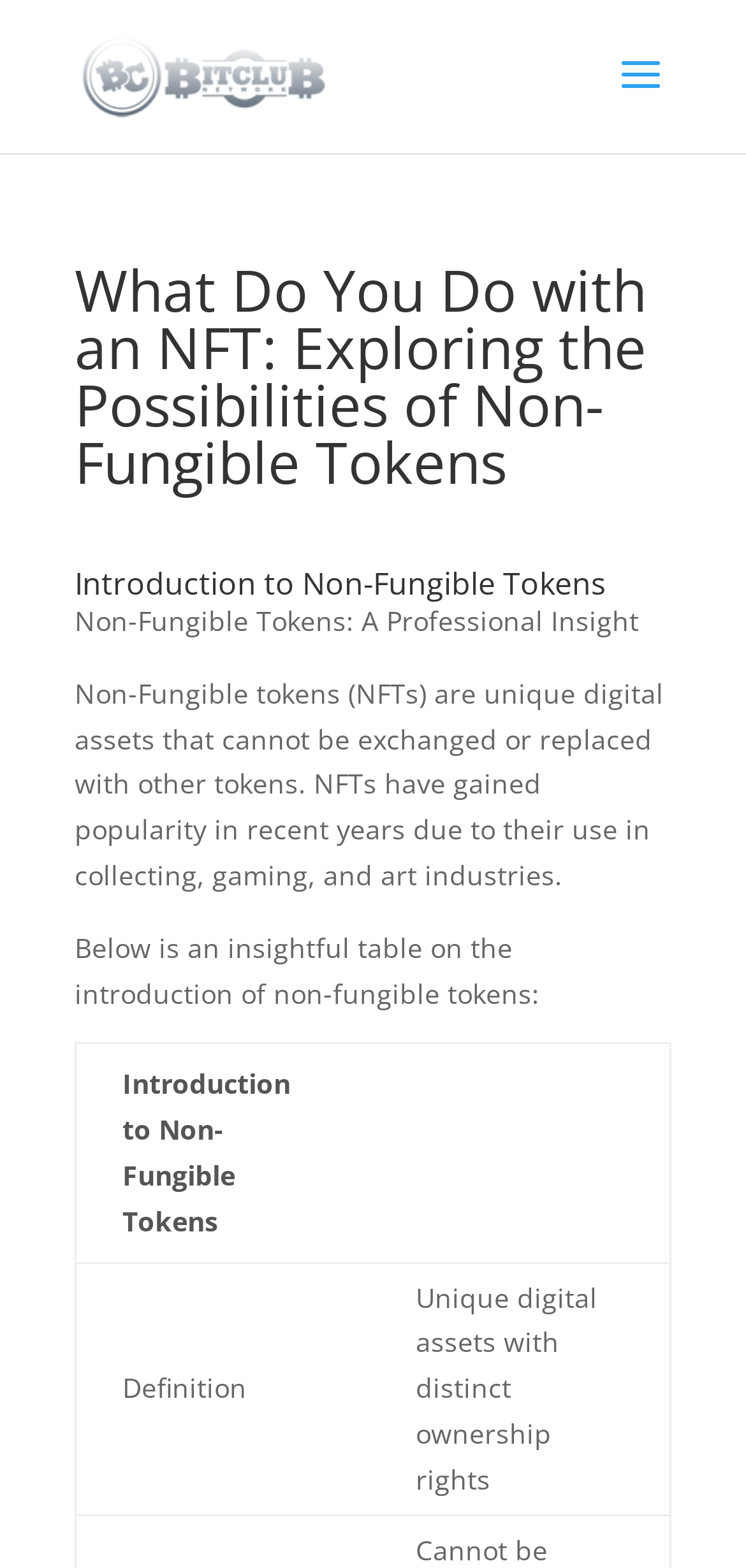Summarize the webpage in an elaborate manner.

The webpage is about Non-Fungible Tokens (NFTs) and their possibilities. At the top-left corner, there is a link to "BitClubPool - Crypto Guides For Beginners" accompanied by an image. Below this, there is a main heading "What Do You Do with an NFT: Exploring the Possibilities of Non-Fungible Tokens" that spans across the top of the page. 

Underneath the main heading, there is a subheading "Introduction to Non-Fungible Tokens" followed by a static text "Non-Fungible Tokens: A Professional Insight". The text "Non-Fungible tokens (NFTs) are unique digital assets that cannot be exchanged or replaced with other tokens. NFTs have gained popularity in recent years due to their use in collecting, gaming, and art industries." provides a brief introduction to NFTs.

Further down, there is a static text "Below is an insightful table on the introduction of non-fungible tokens:" which is followed by a table with two rows and two columns. The table has column headers "Introduction to Non-Fungible Tokens" and an empty header. The first row has cells containing "Definition" and "Unique digital assets with distinct ownership rights", respectively. The second row is empty.